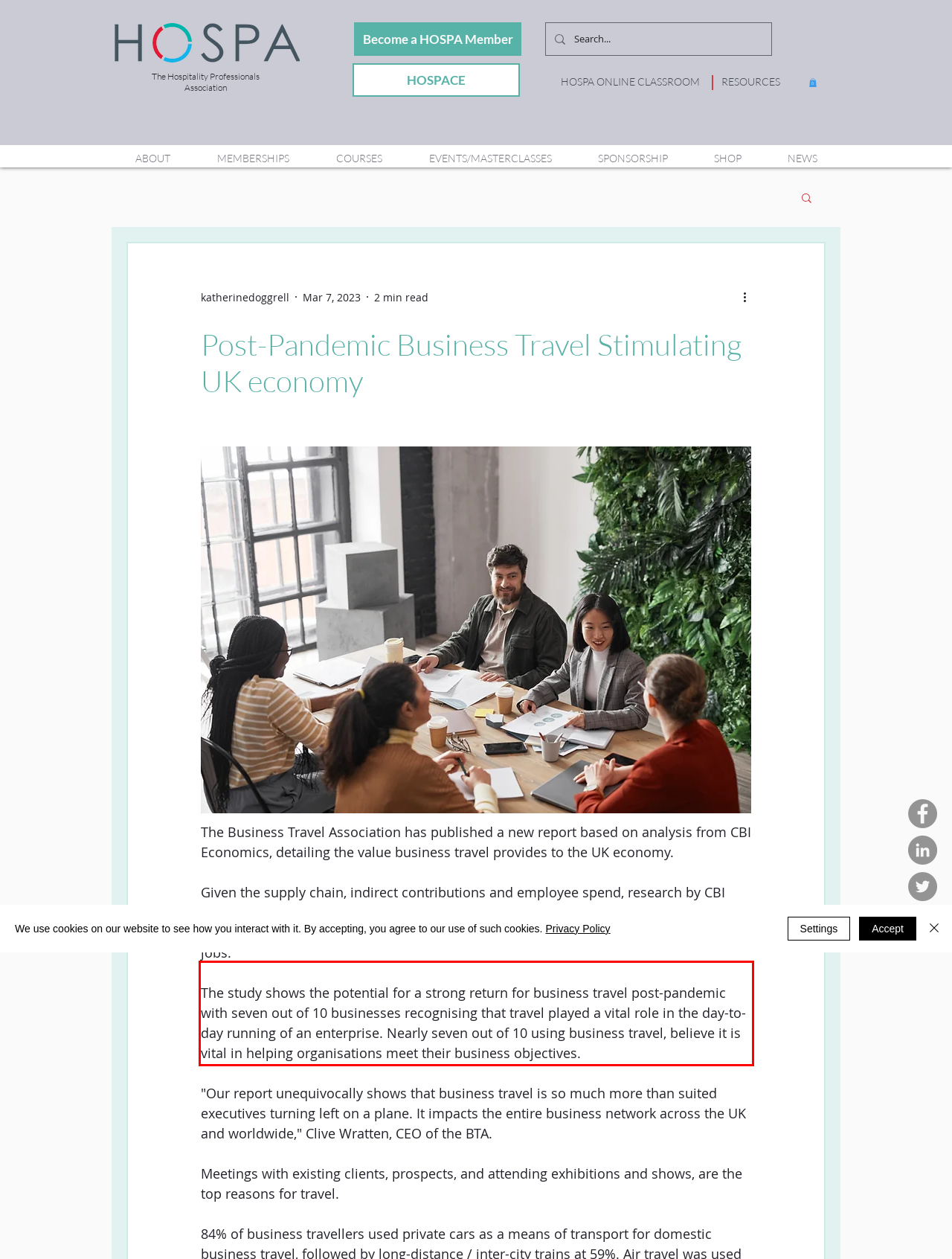Given a screenshot of a webpage containing a red bounding box, perform OCR on the text within this red bounding box and provide the text content.

The study shows the potential for a strong return for business travel post-pandemic with seven out of 10 businesses recognising that travel played a vital role in the day-to-day running of an enterprise. Nearly seven out of 10 using business travel, believe it is vital in helping organisations meet their business objectives.